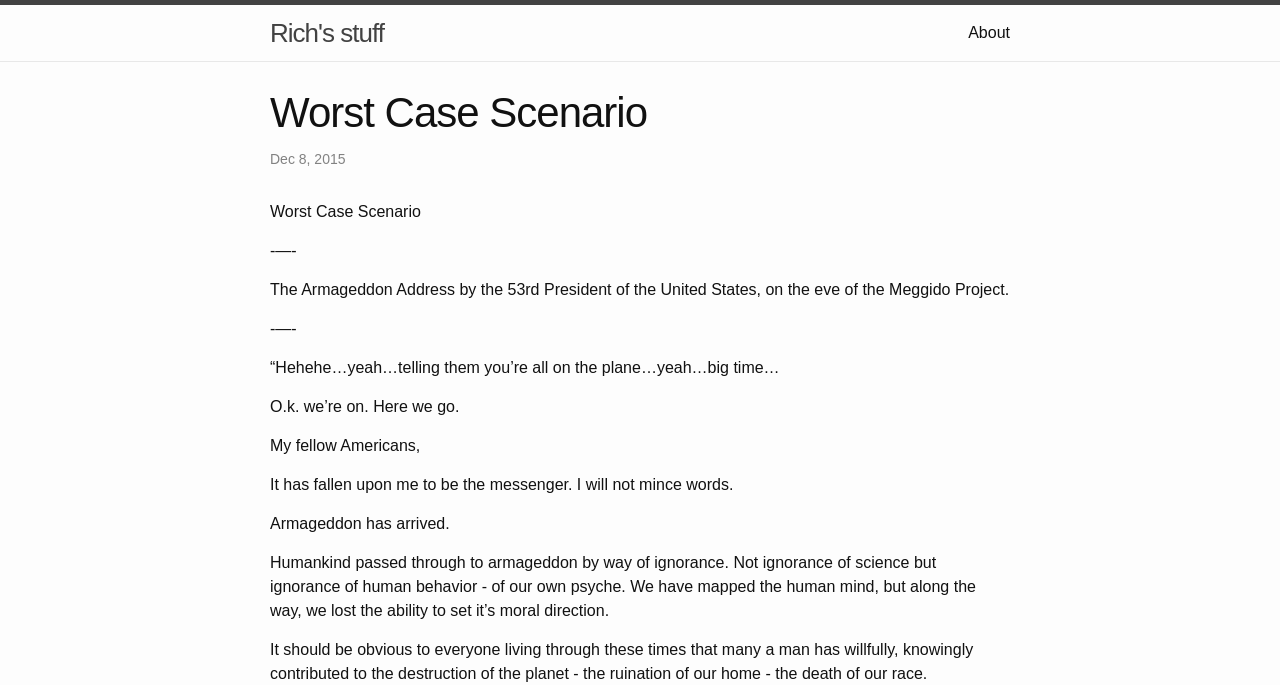Using the format (top-left x, top-left y, bottom-right x, bottom-right y), provide the bounding box coordinates for the described UI element. All values should be floating point numbers between 0 and 1: About

[0.756, 0.035, 0.789, 0.06]